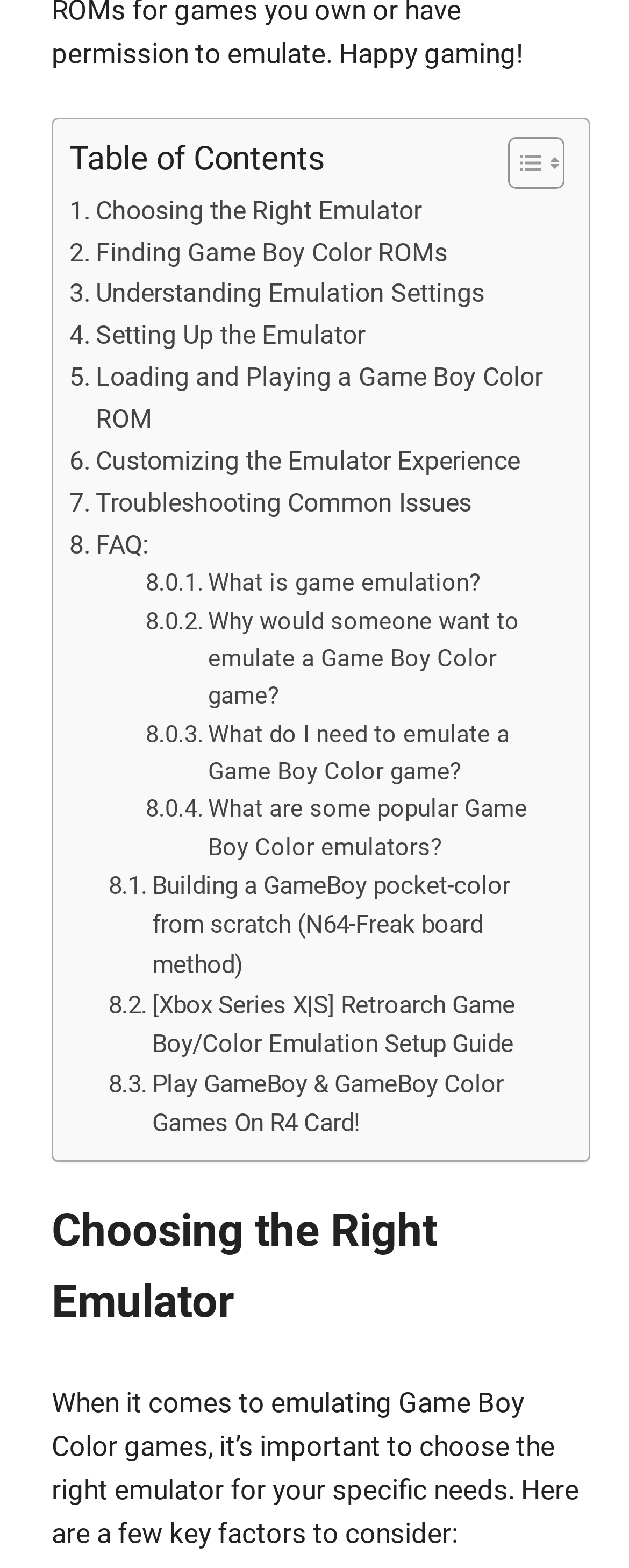Can you find the bounding box coordinates of the area I should click to execute the following instruction: "Click on 'Troubleshooting Common Issues'"?

[0.11, 0.307, 0.749, 0.334]